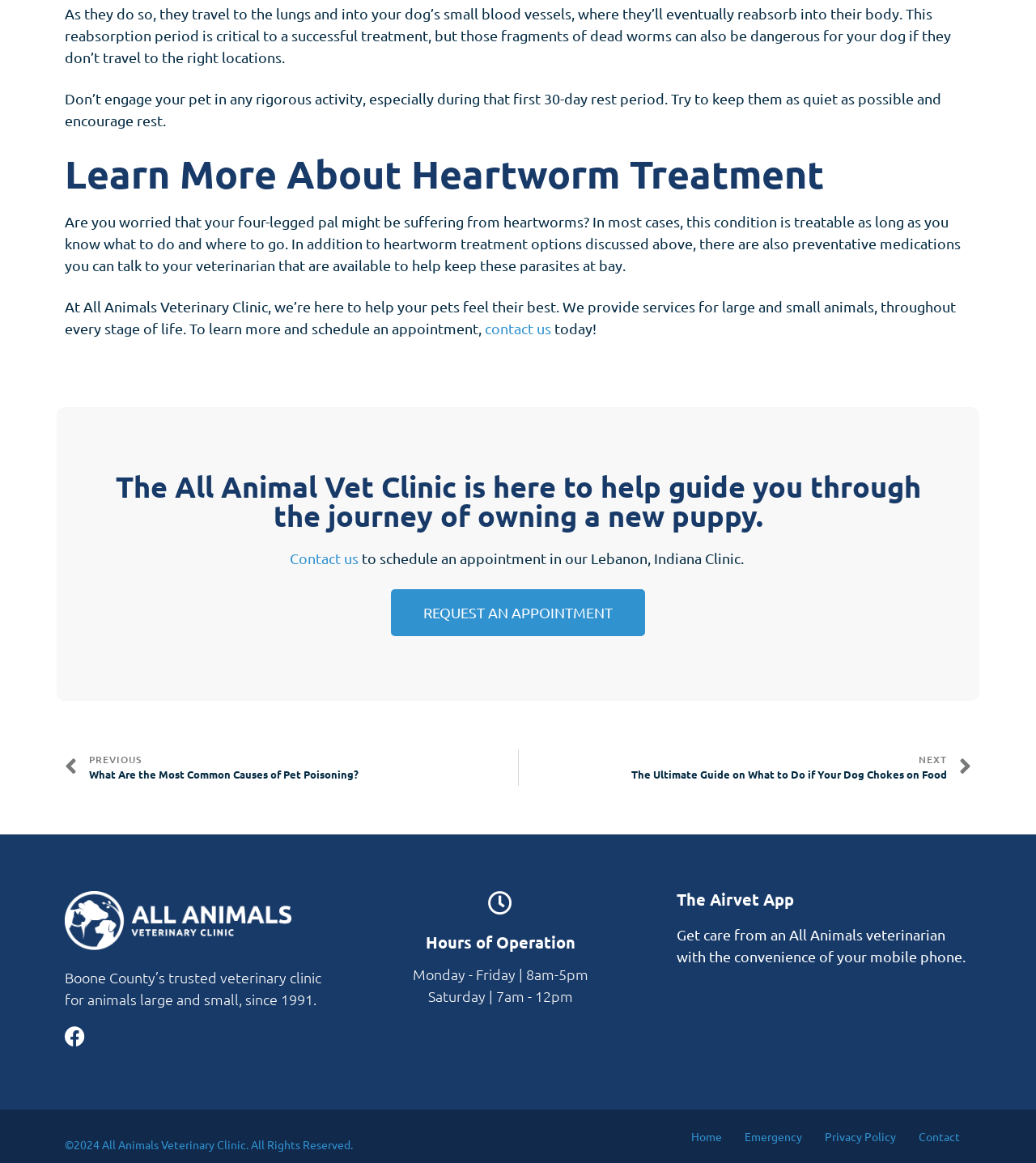Using the format (top-left x, top-left y, bottom-right x, bottom-right y), and given the element description, identify the bounding box coordinates within the screenshot: REQUEST AN APPOINTMENT

[0.377, 0.506, 0.623, 0.547]